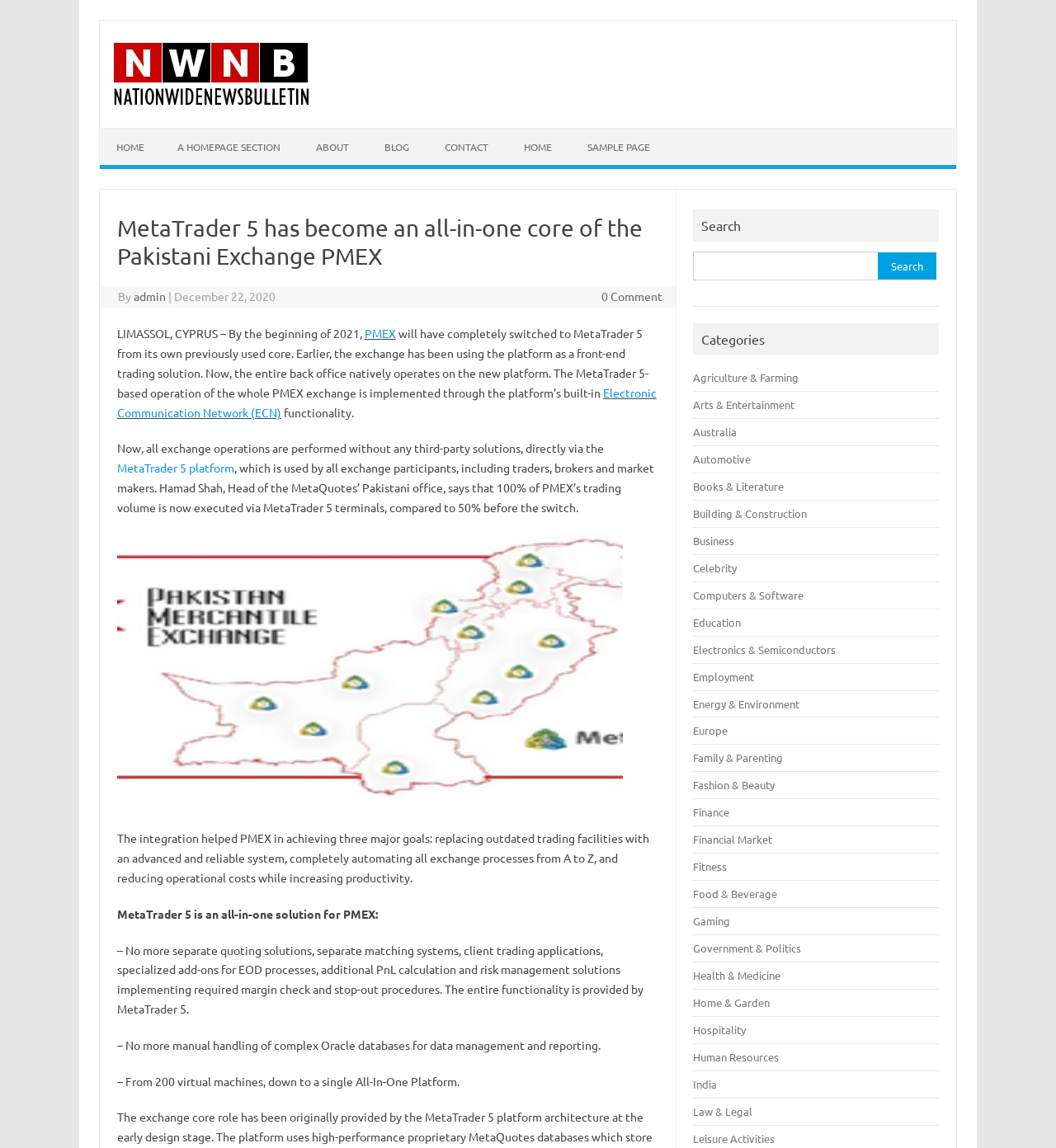What is the purpose of MetaTrader 5 for PMEX?
Provide a detailed answer to the question, using the image to inform your response.

I read the text on the webpage and found that MetaTrader 5 is described as an all-in-one solution for PMEX, replacing separate quoting solutions, matching systems, client trading applications, and other systems.